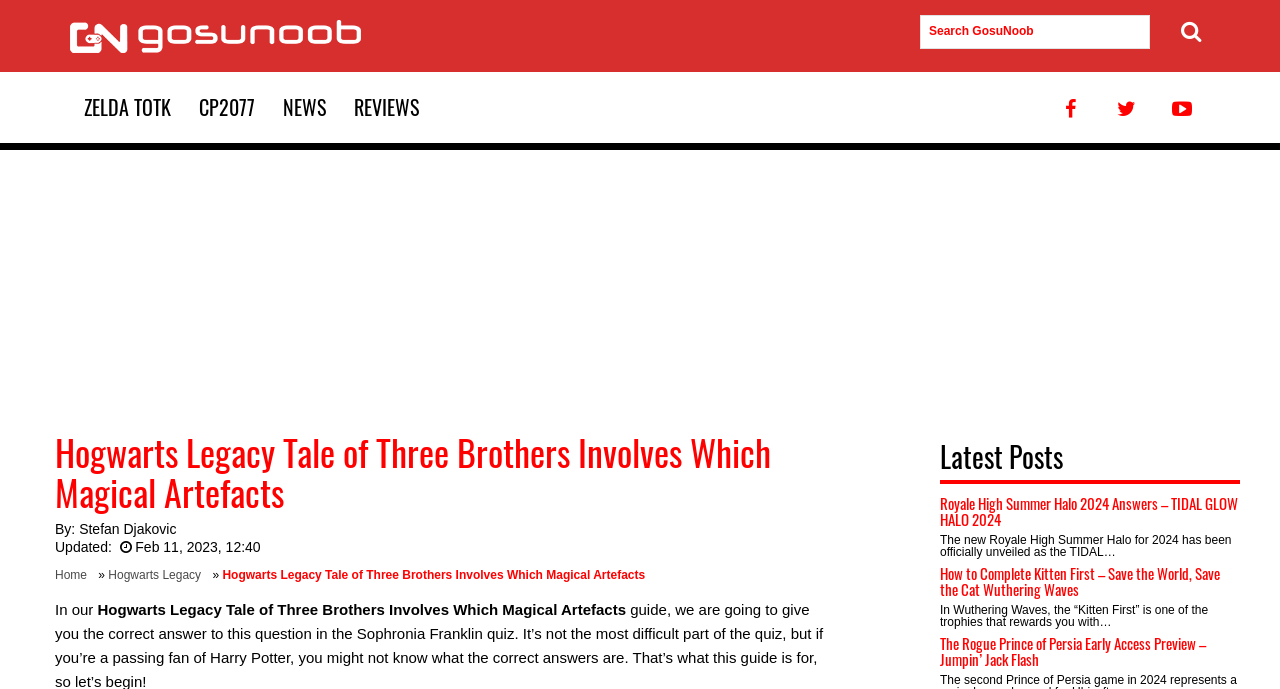Give a one-word or short phrase answer to this question: 
What is the website's name?

GosuNoob.com